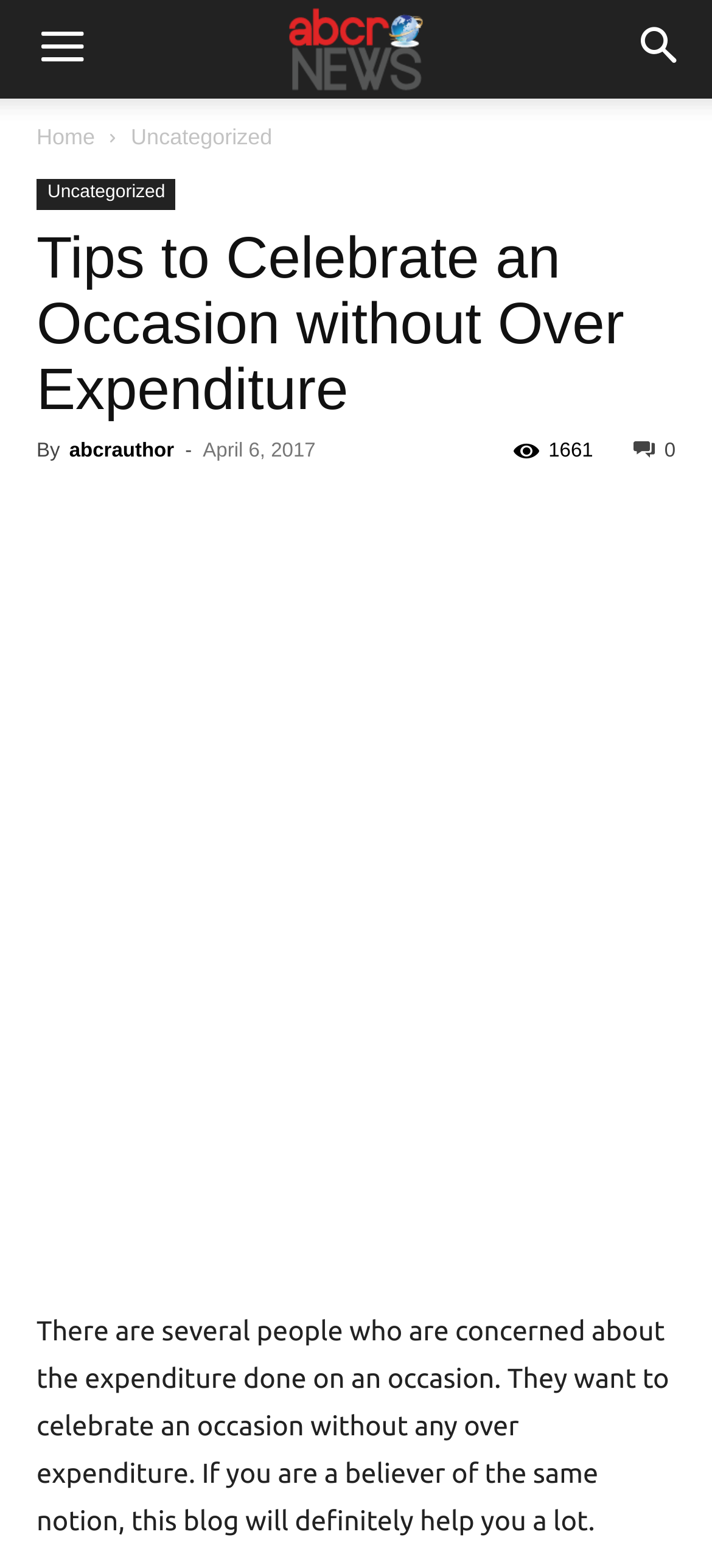Find the bounding box coordinates for the element that must be clicked to complete the instruction: "View 'Uncategorized' posts". The coordinates should be four float numbers between 0 and 1, indicated as [left, top, right, bottom].

[0.184, 0.079, 0.382, 0.095]